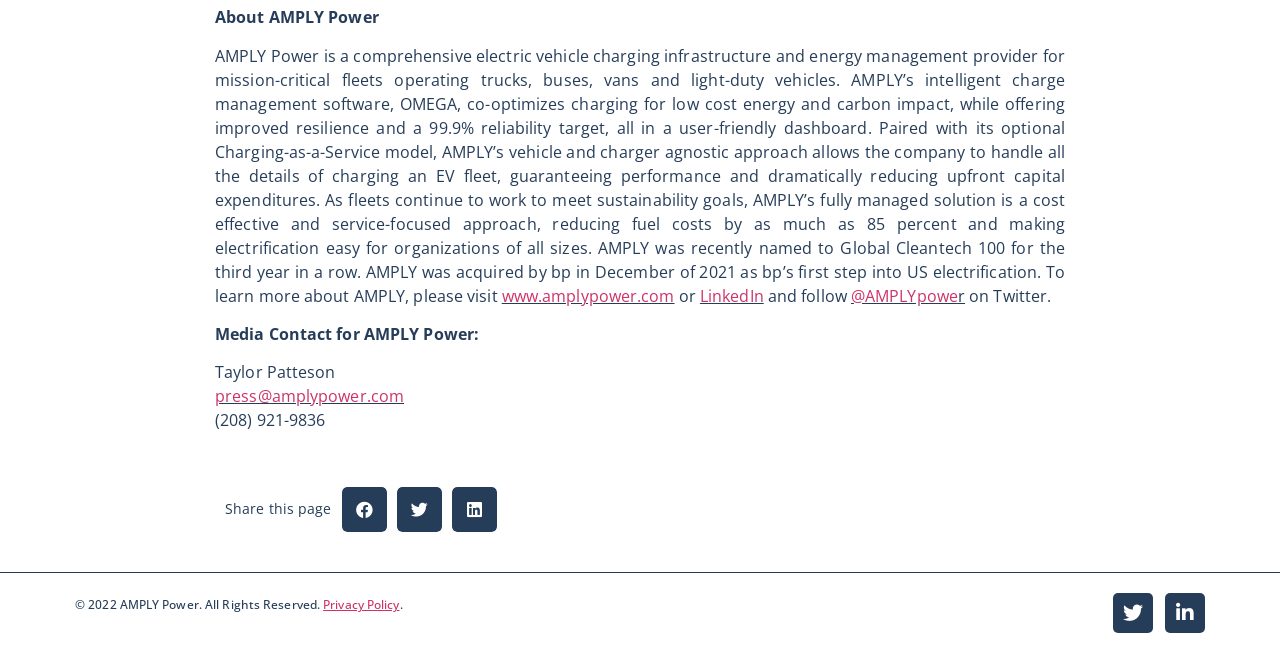Indicate the bounding box coordinates of the element that needs to be clicked to satisfy the following instruction: "View AMPLY Power's Privacy Policy". The coordinates should be four float numbers between 0 and 1, i.e., [left, top, right, bottom].

[0.252, 0.913, 0.312, 0.939]